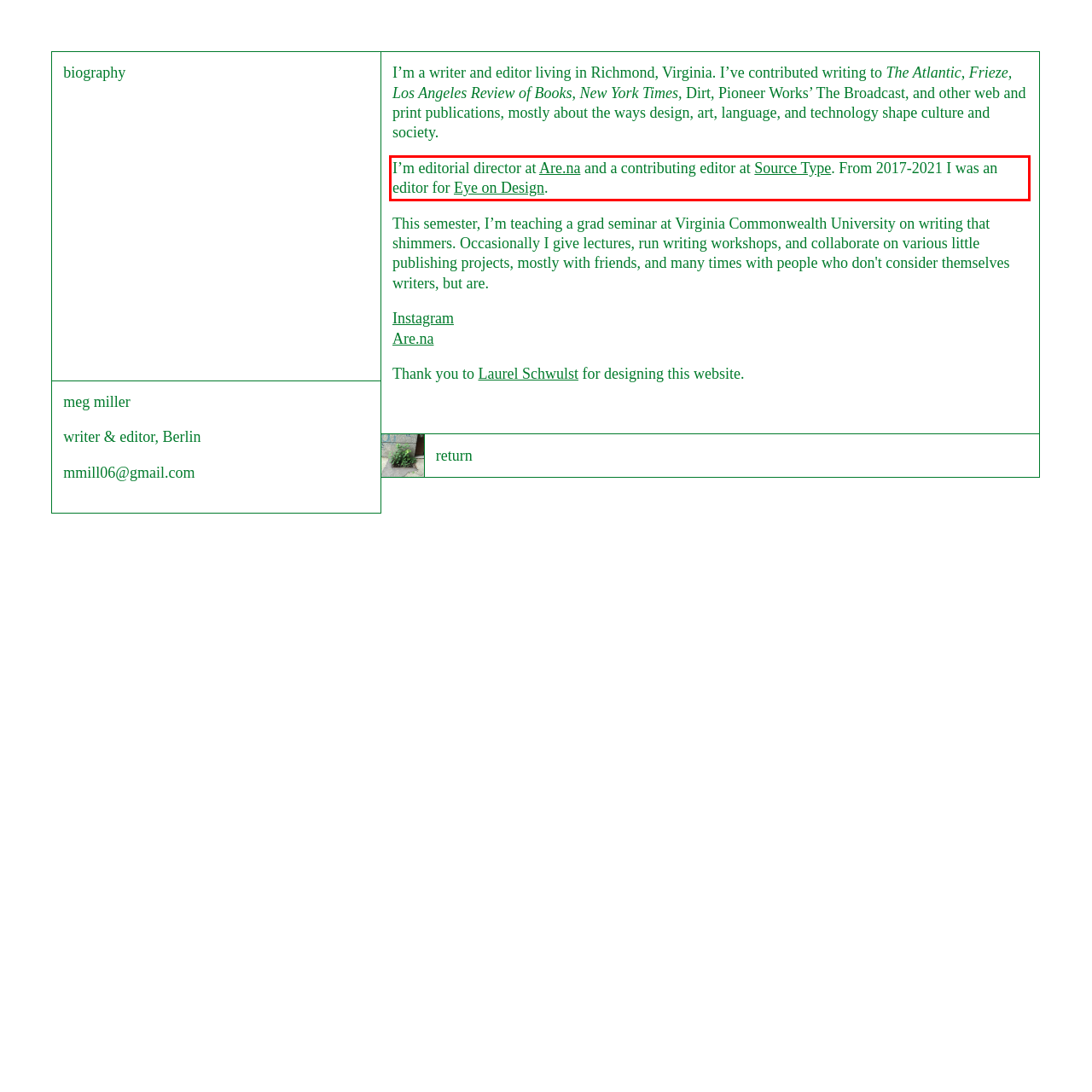You have a webpage screenshot with a red rectangle surrounding a UI element. Extract the text content from within this red bounding box.

I’m editorial director at Are.na and a contributing editor at Source Type. From 2017-2021 I was an editor for Eye on Design.